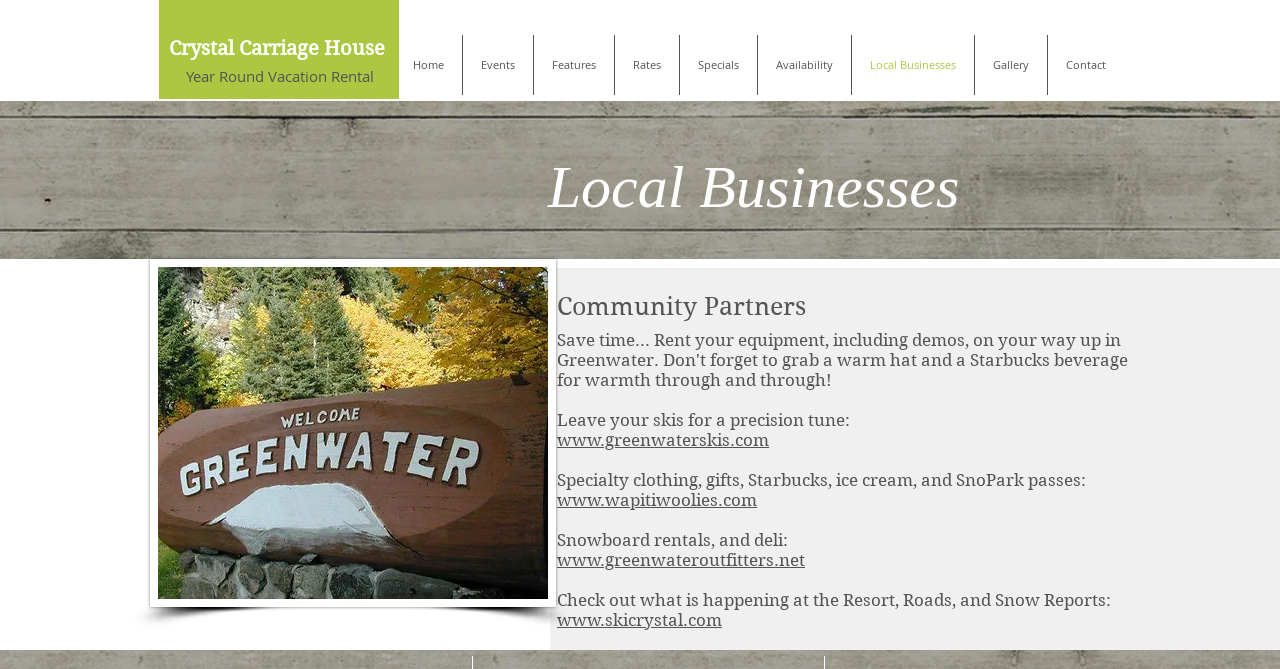Elaborate on the different components and information displayed on the webpage.

The webpage is about local businesses, specifically those related to a ski resort. At the top, there is a navigation menu with 10 links: Home, Events, Features, Rates, Specials, Availability, Local Businesses, Gallery, and Contact. 

Below the navigation menu, there is a main section that takes up most of the page. It starts with a heading that says "Local Businesses". 

To the left of the heading, there is an image called "Welcome Greenwater.jpg" that spans from the top to the bottom of the main section. 

To the right of the image, there are several blocks of text and links. The first block describes a business that offers equipment rentals, including demos, and precision tuning services. There is a link to the business's website, www.greenwaterskis.com. 

The next block describes a business that sells specialty clothing, gifts, and SnoPark passes, and offers food and drinks. There is a link to the business's website, www.wapitiwoolies.com. 

The following block describes a business that offers snowboard rentals and deli services. There is a link to the business's website, www.greenwateroutfitters.net. 

Finally, there is a block that invites users to check out what is happening at the resort, roads, and snow reports, with a link to www.skicrystal.com. 

At the very top of the page, there is a heading that says "Crystal Carriage House", and a link to "Year Round Vacation Rental" below it.